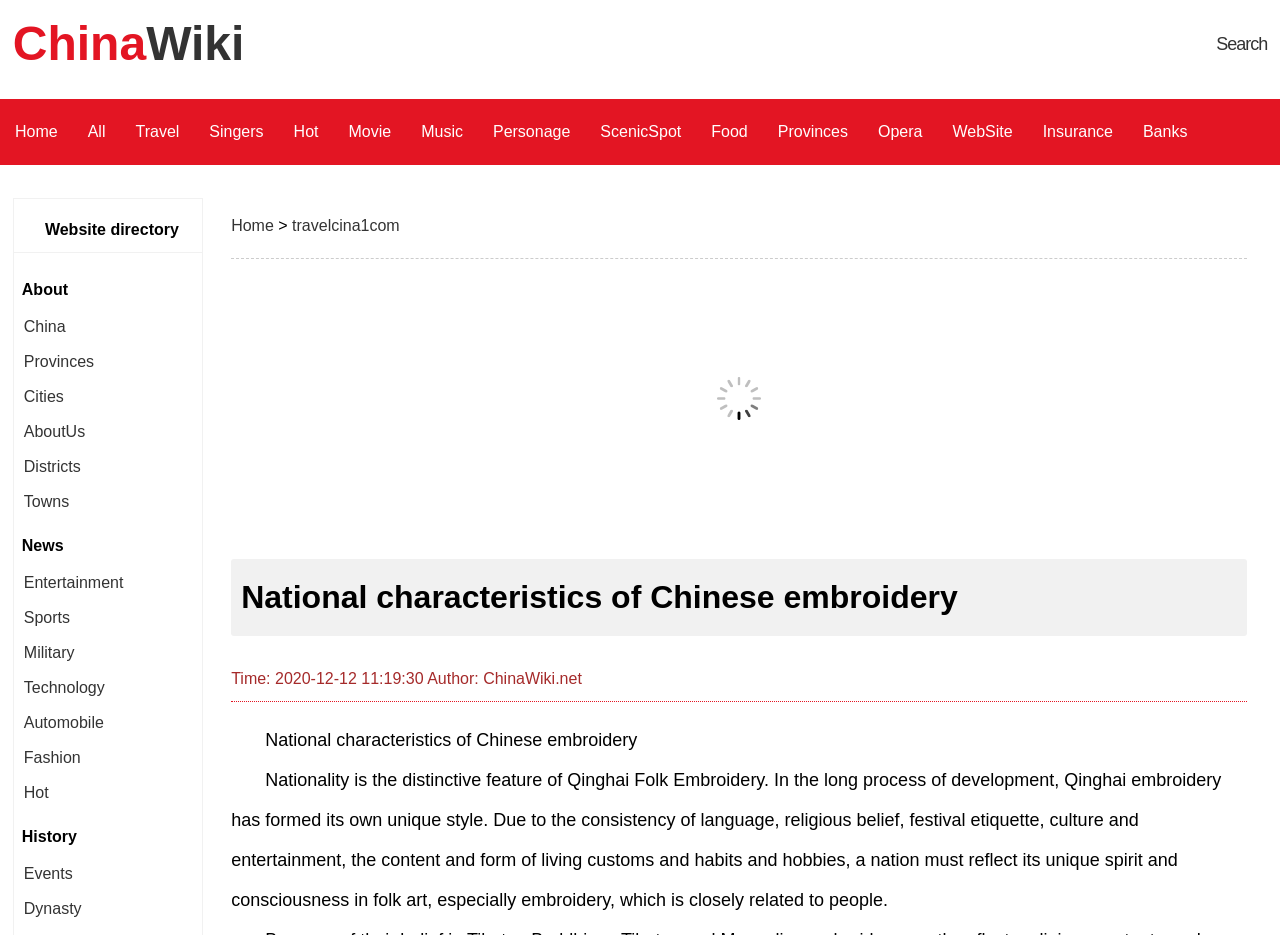Identify and extract the main heading of the webpage.

National characteristics of Chinese embroidery